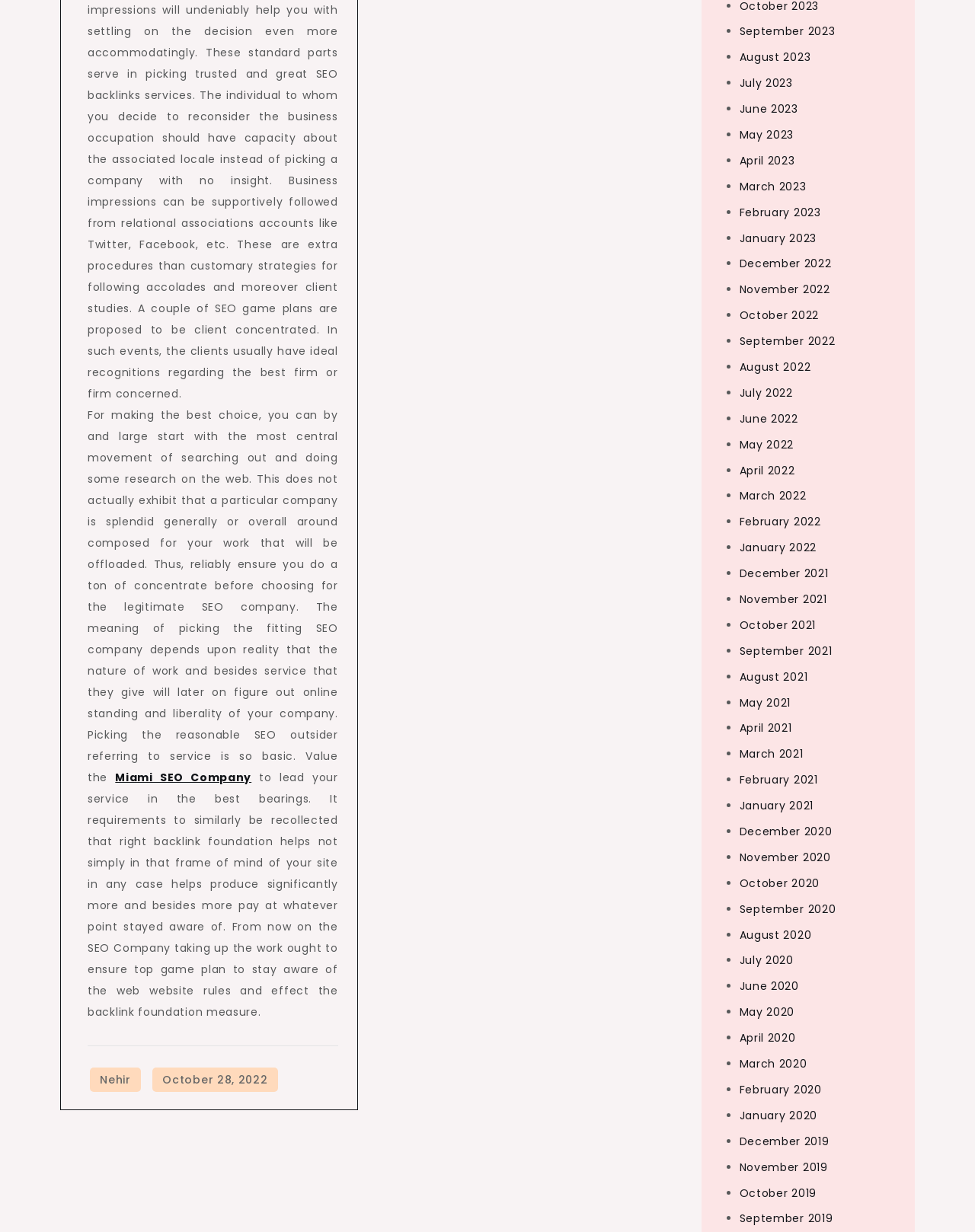Find the UI element described as: "Miami SEO Company" and predict its bounding box coordinates. Ensure the coordinates are four float numbers between 0 and 1, [left, top, right, bottom].

[0.118, 0.625, 0.258, 0.637]